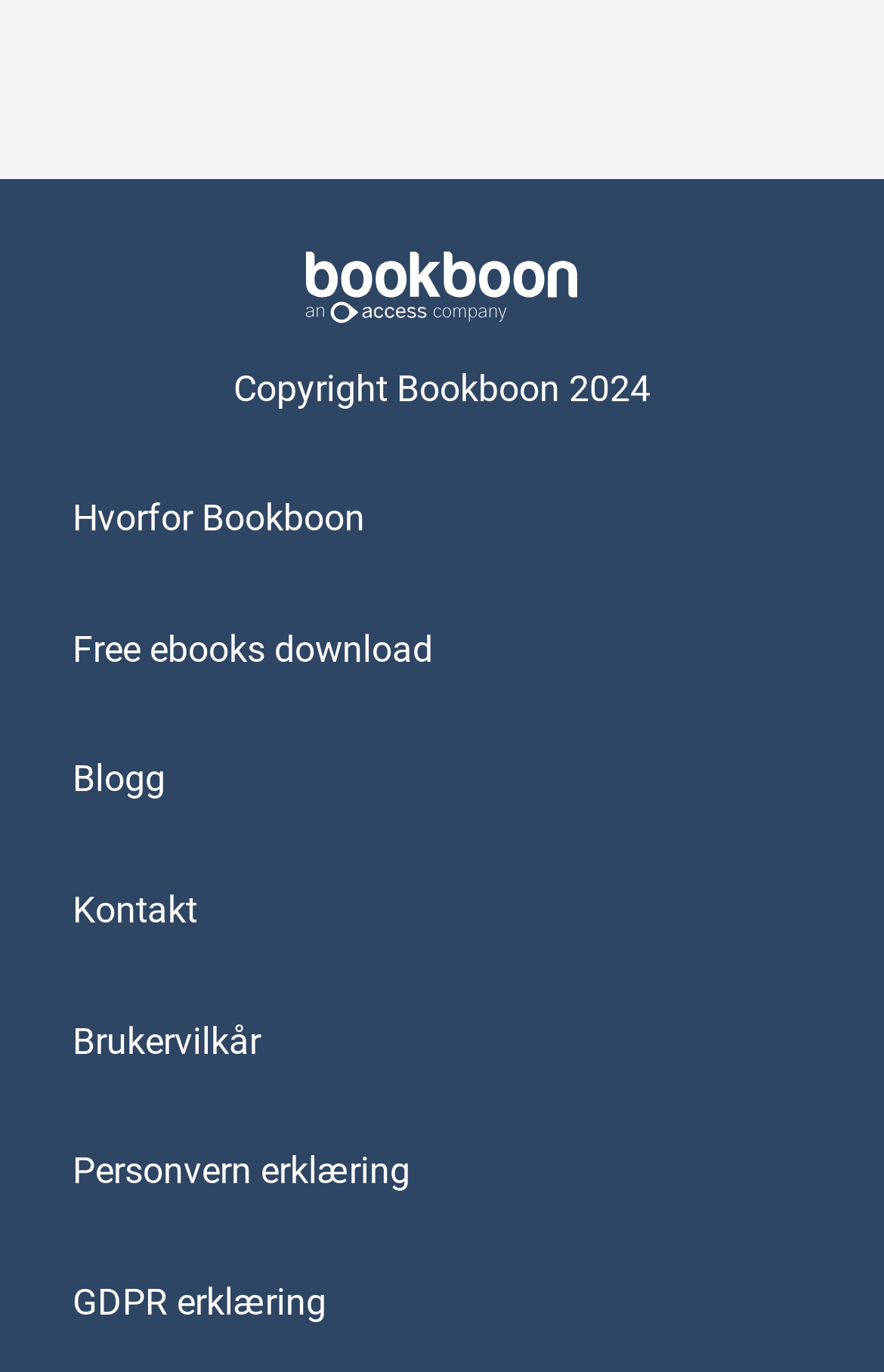What is the name of the website?
Look at the screenshot and respond with a single word or phrase.

Bookboon